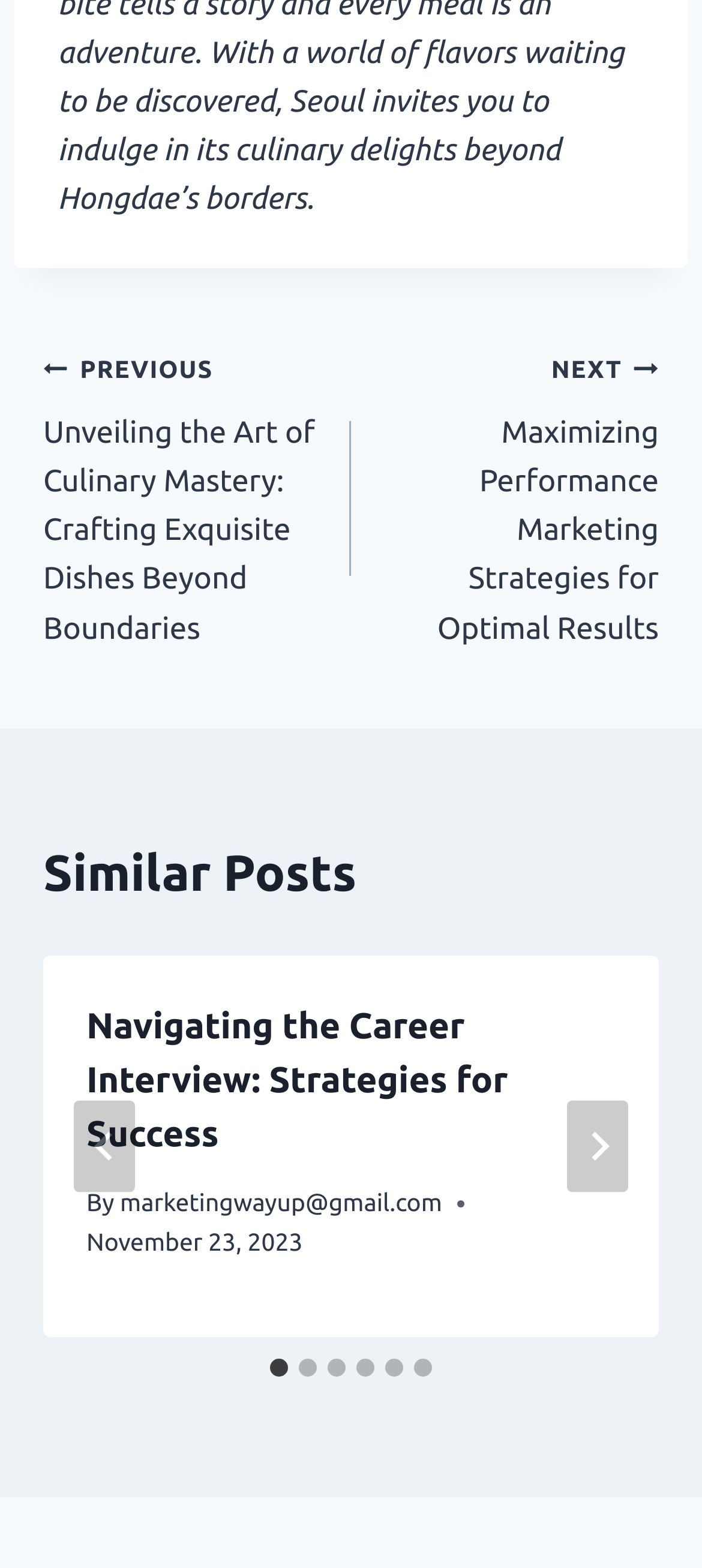Calculate the bounding box coordinates of the UI element given the description: "aria-label="Go to slide 2"".

[0.426, 0.866, 0.451, 0.878]